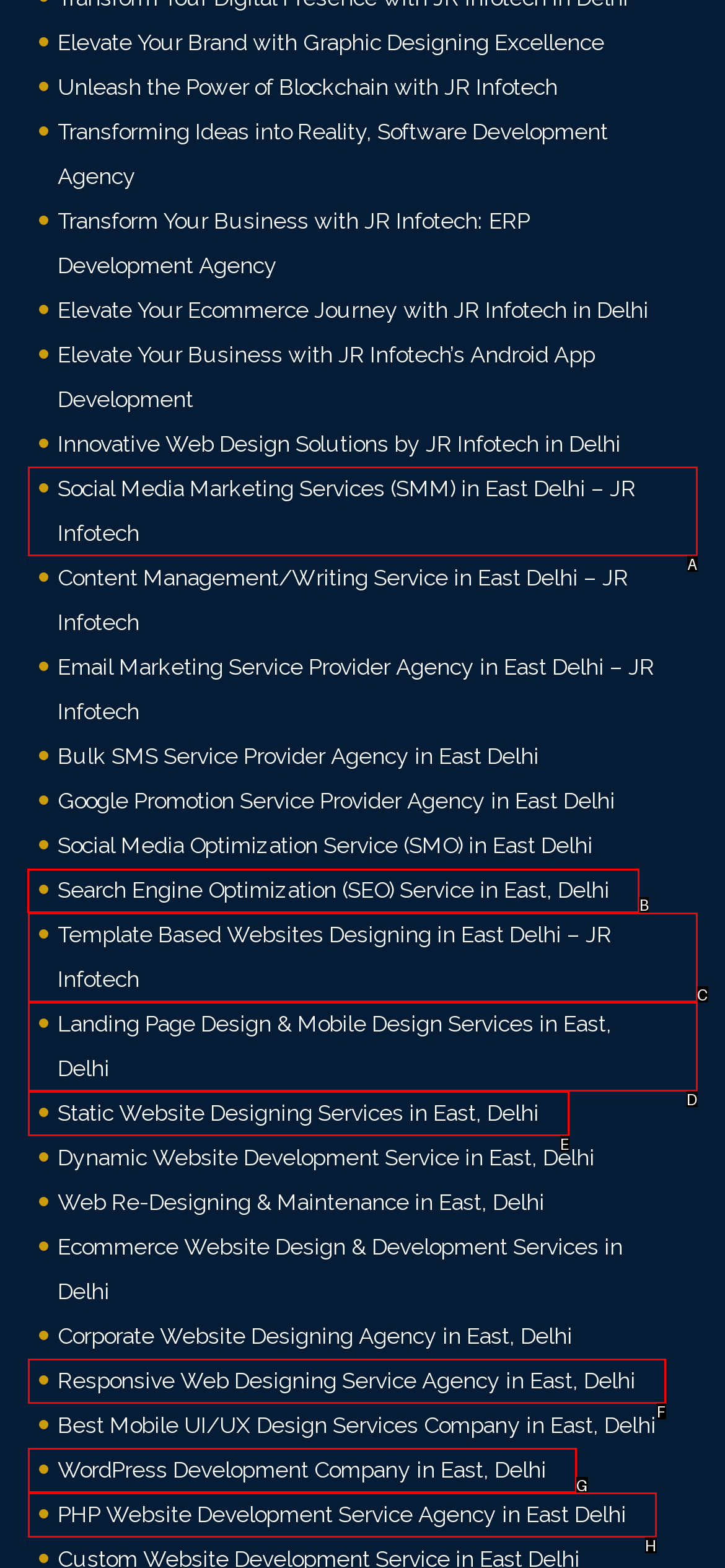Which UI element's letter should be clicked to achieve the task: Click on the permalink
Provide the letter of the correct choice directly.

None